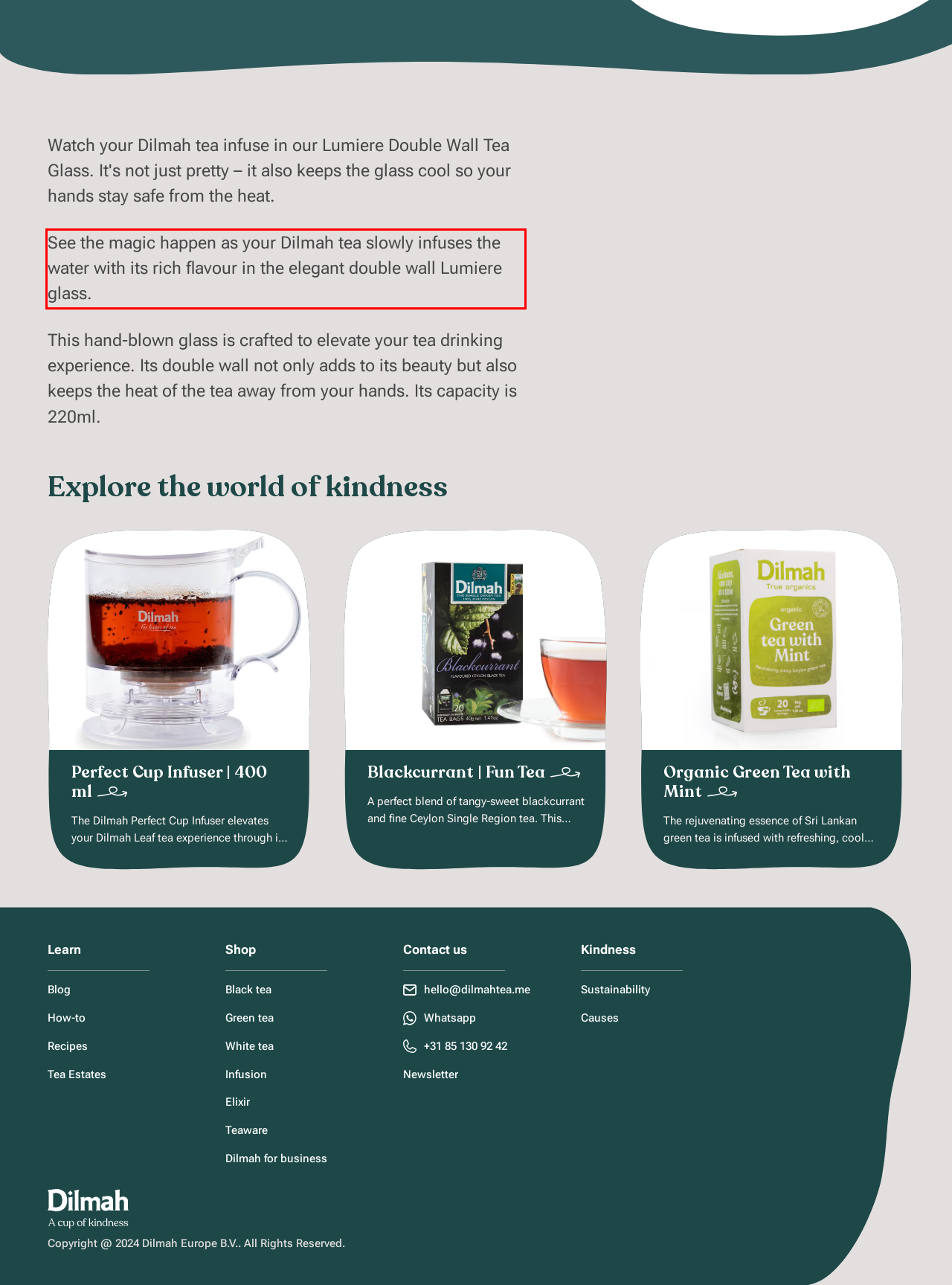Using the provided webpage screenshot, identify and read the text within the red rectangle bounding box.

See the magic happen as your Dilmah tea slowly infuses the water with its rich flavour in the elegant double wall Lumiere glass.